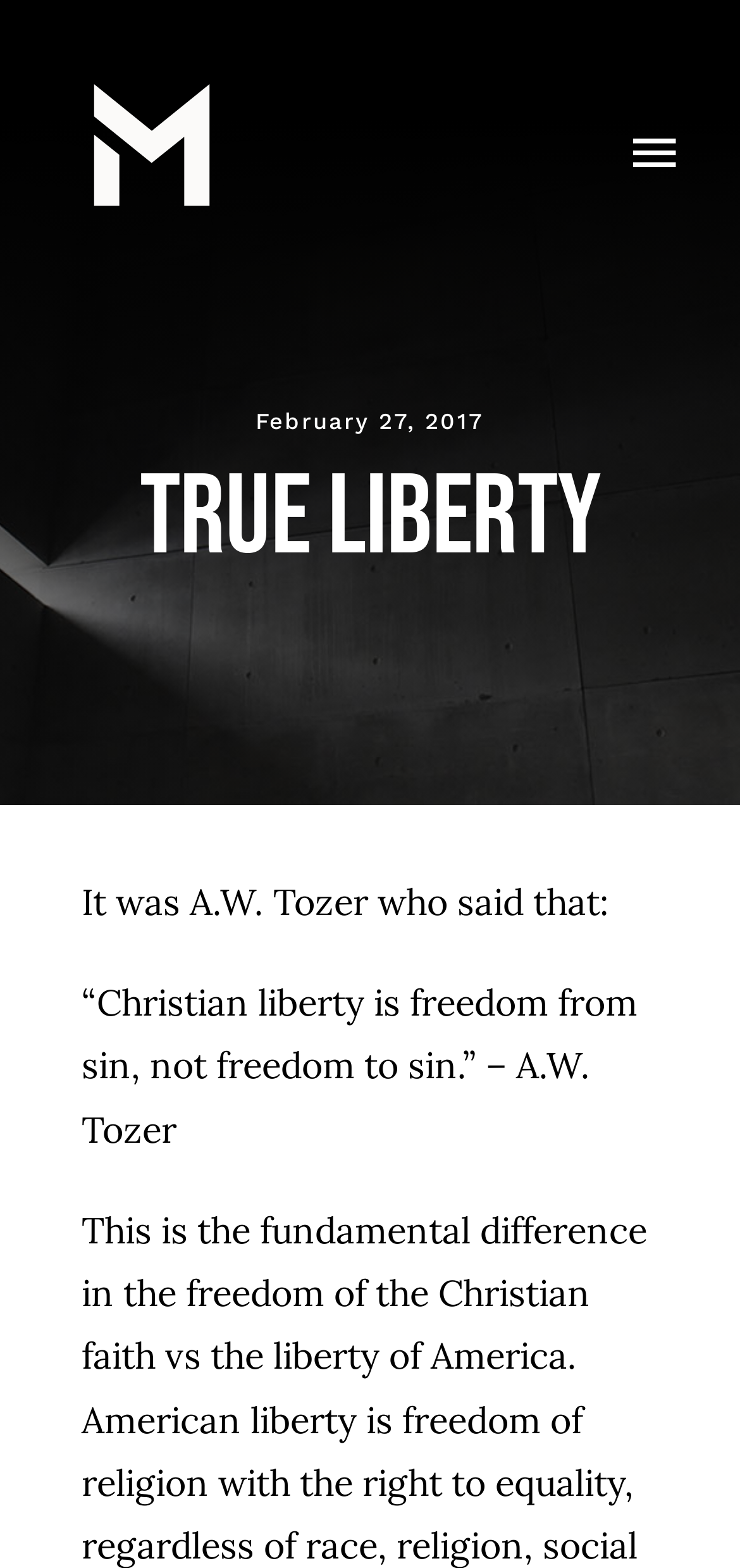Based on the image, provide a detailed response to the question:
What is the title of the article?

The title of the article can be found by looking at the heading element 'True Liberty' which is located below the date 'February 27, 2017'.